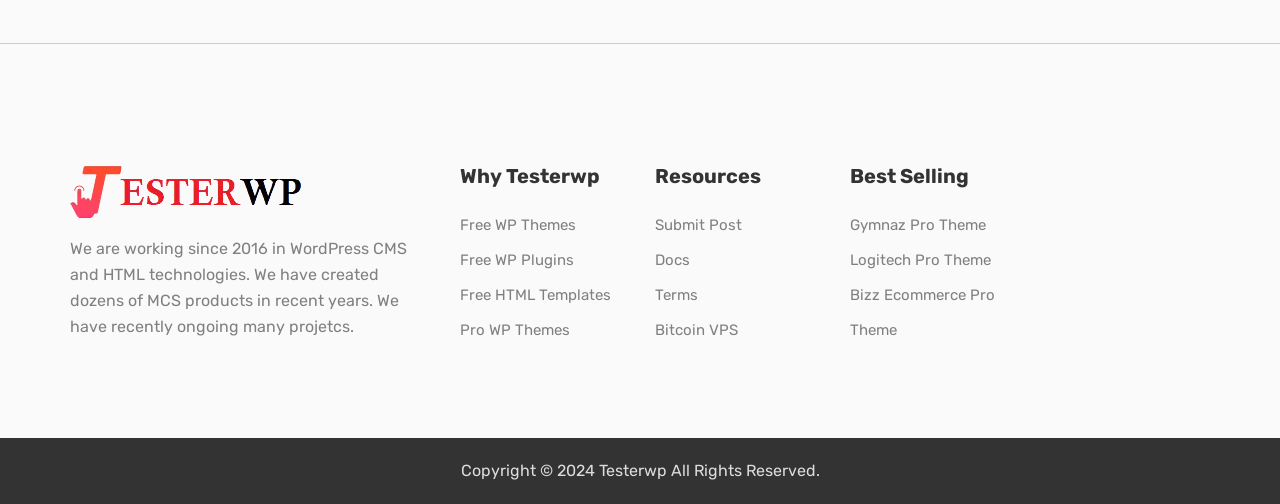Please analyze the image and give a detailed answer to the question:
How many years has the company been working?

The StaticText element with the text 'We are working since 2016...' implies that the company has been working for 8 years, from 2016 to 2024.